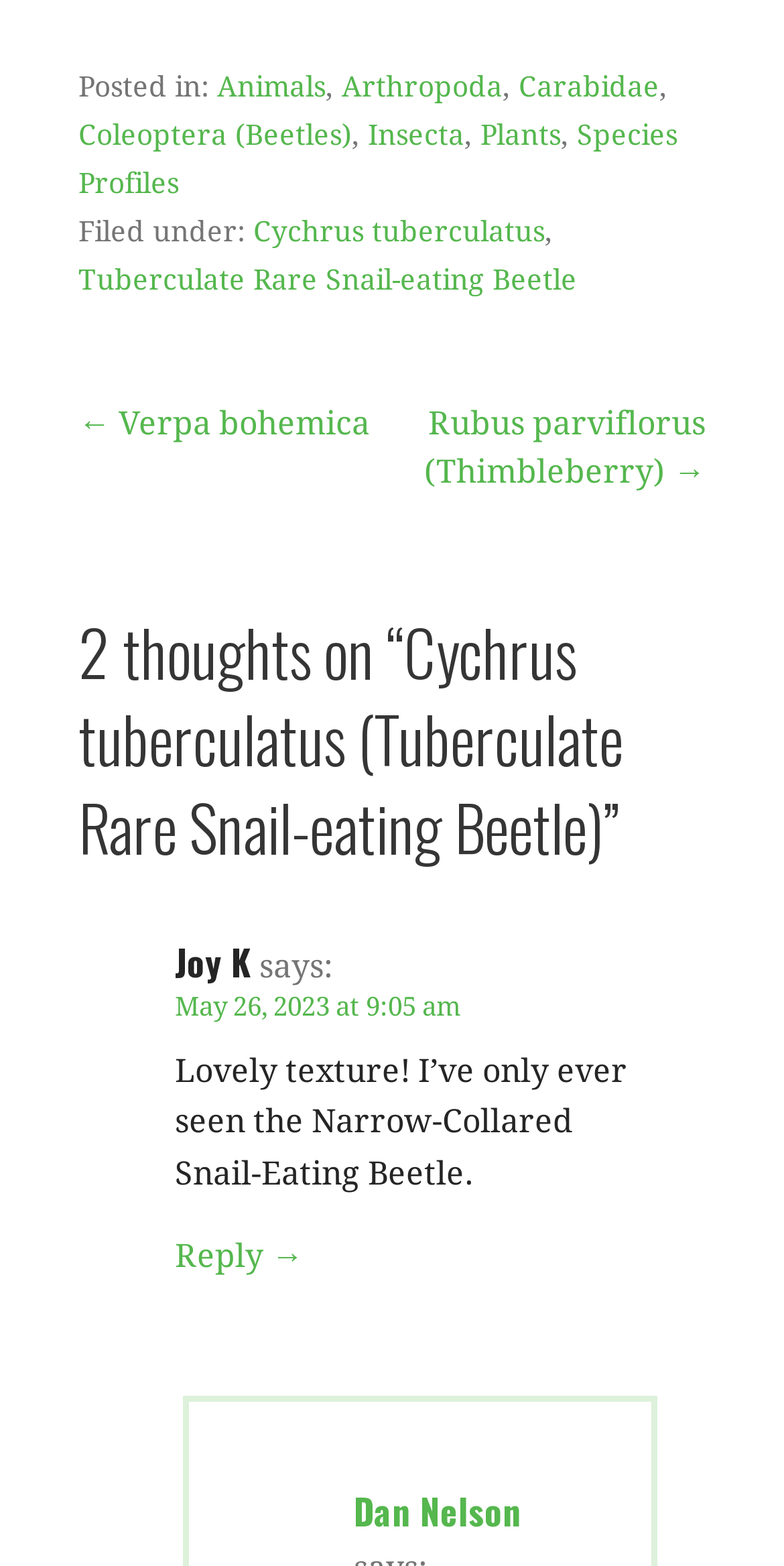Specify the bounding box coordinates of the area to click in order to execute this command: 'Click on the 'Animals' category'. The coordinates should consist of four float numbers ranging from 0 to 1, and should be formatted as [left, top, right, bottom].

[0.277, 0.045, 0.415, 0.065]